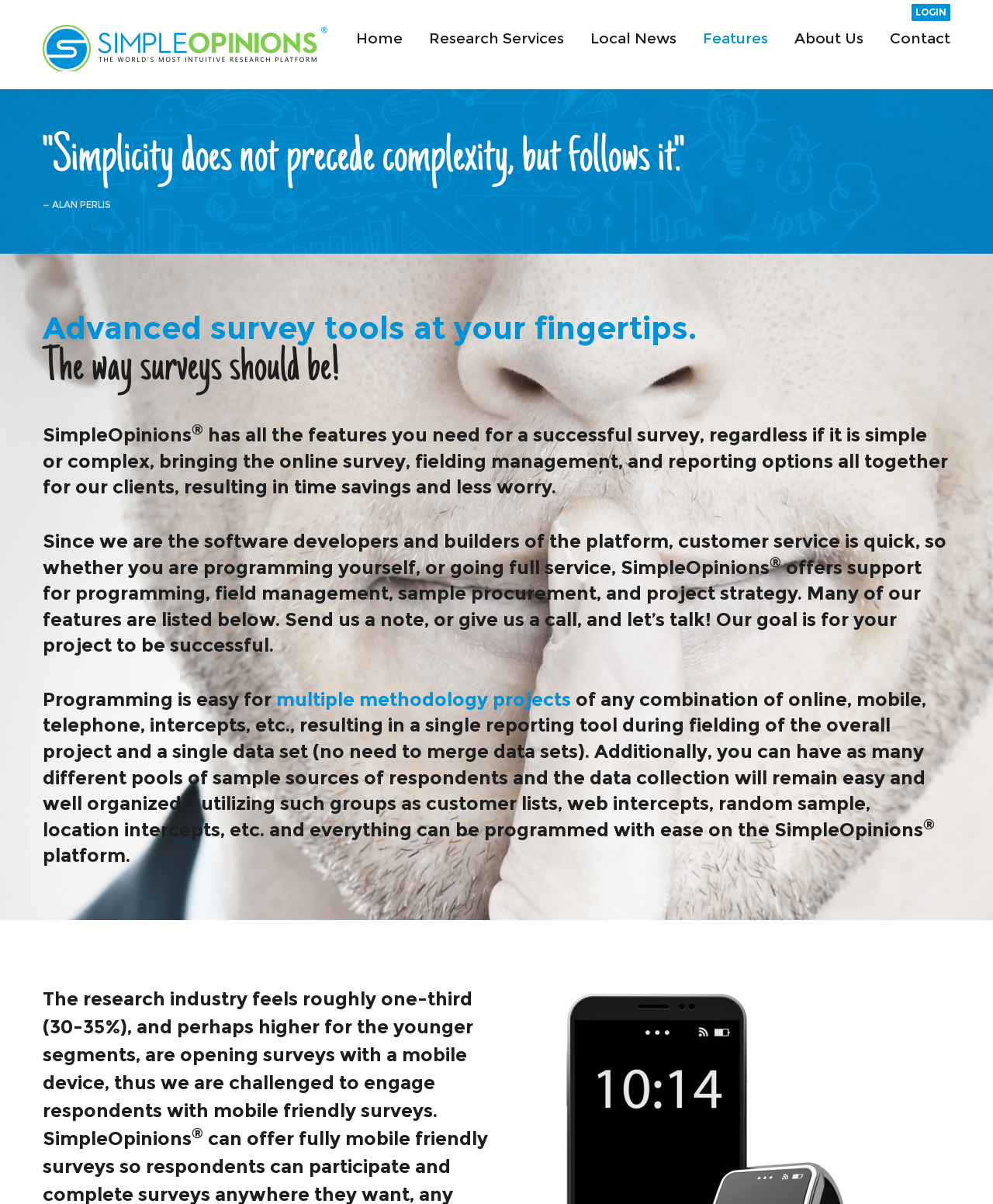Please locate the bounding box coordinates of the element that needs to be clicked to achieve the following instruction: "Click on the 'LOGIN' link". The coordinates should be four float numbers between 0 and 1, i.e., [left, top, right, bottom].

[0.918, 0.003, 0.957, 0.017]